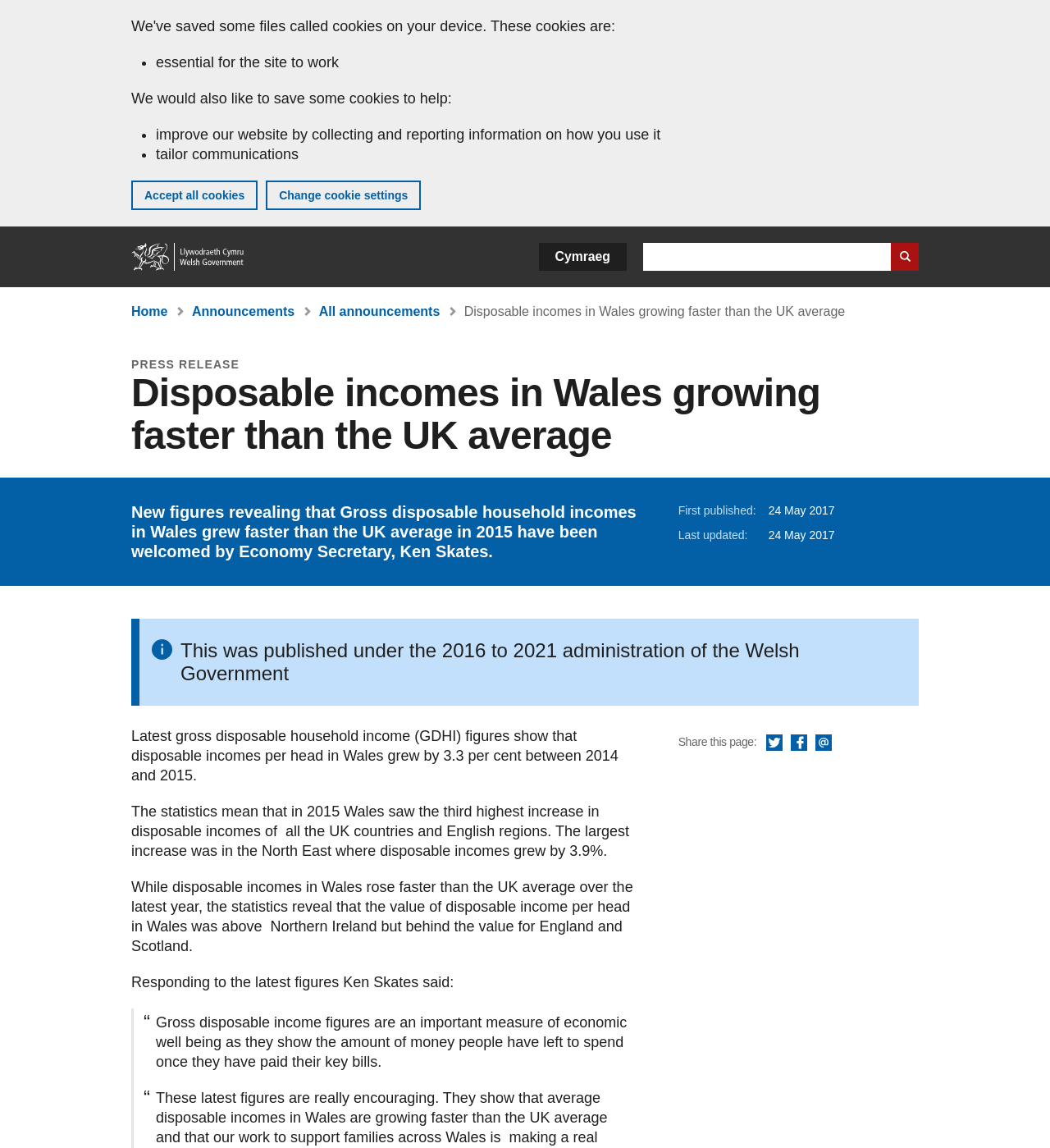Determine the bounding box coordinates of the section I need to click to execute the following instruction: "Search GOV.WALES". Provide the coordinates as four float numbers between 0 and 1, i.e., [left, top, right, bottom].

[0.612, 0.212, 0.875, 0.236]